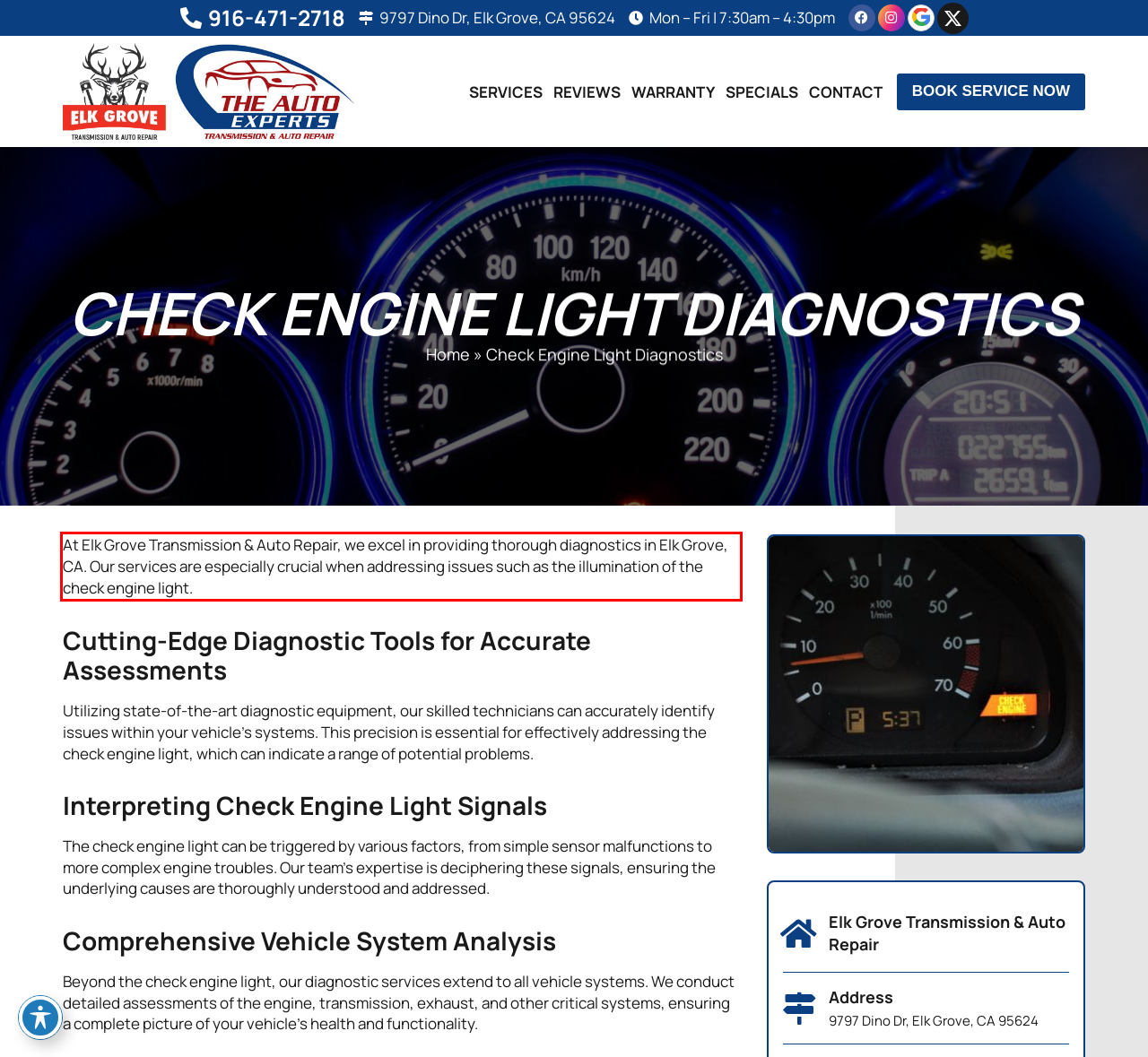With the given screenshot of a webpage, locate the red rectangle bounding box and extract the text content using OCR.

At Elk Grove Transmission & Auto Repair, we excel in providing thorough diagnostics in Elk Grove, CA. Our services are especially crucial when addressing issues such as the illumination of the check engine light.